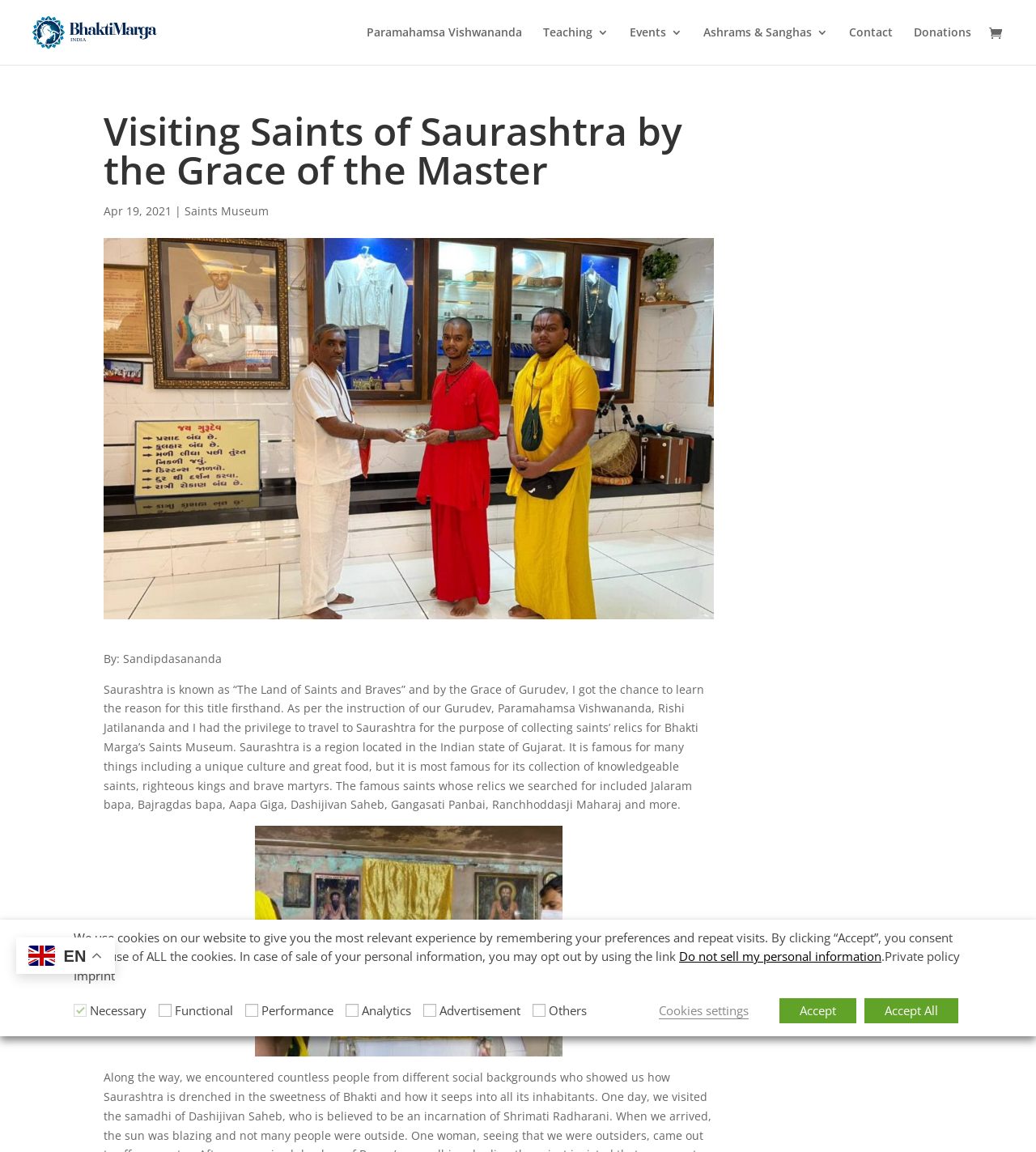Please provide a comprehensive response to the question below by analyzing the image: 
What is the date mentioned in the article?

I found the date by looking at the text 'Apr 19, 2021' which is located near the article title.